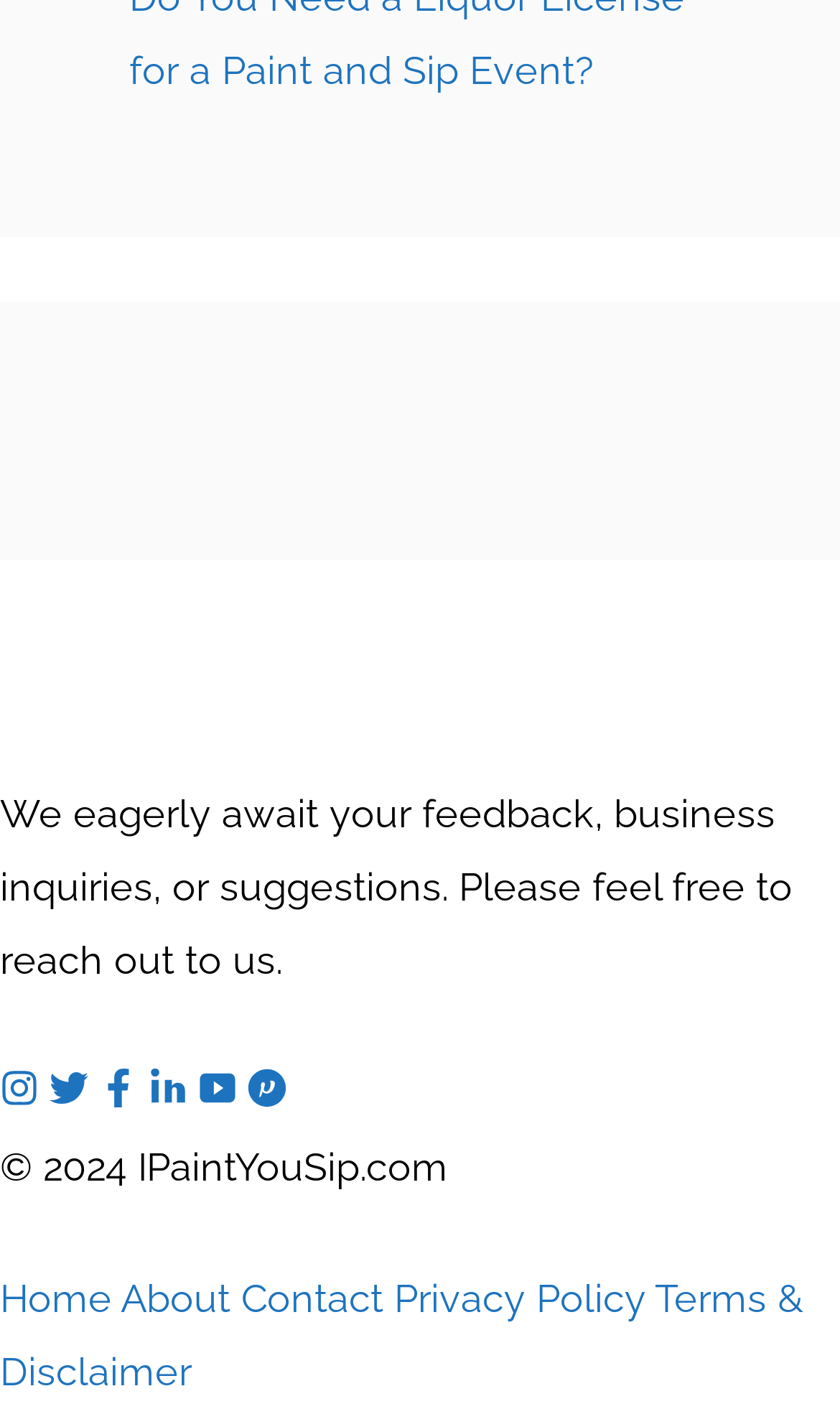Use a single word or phrase to answer the question: What is the position of the 'Contact' link?

third